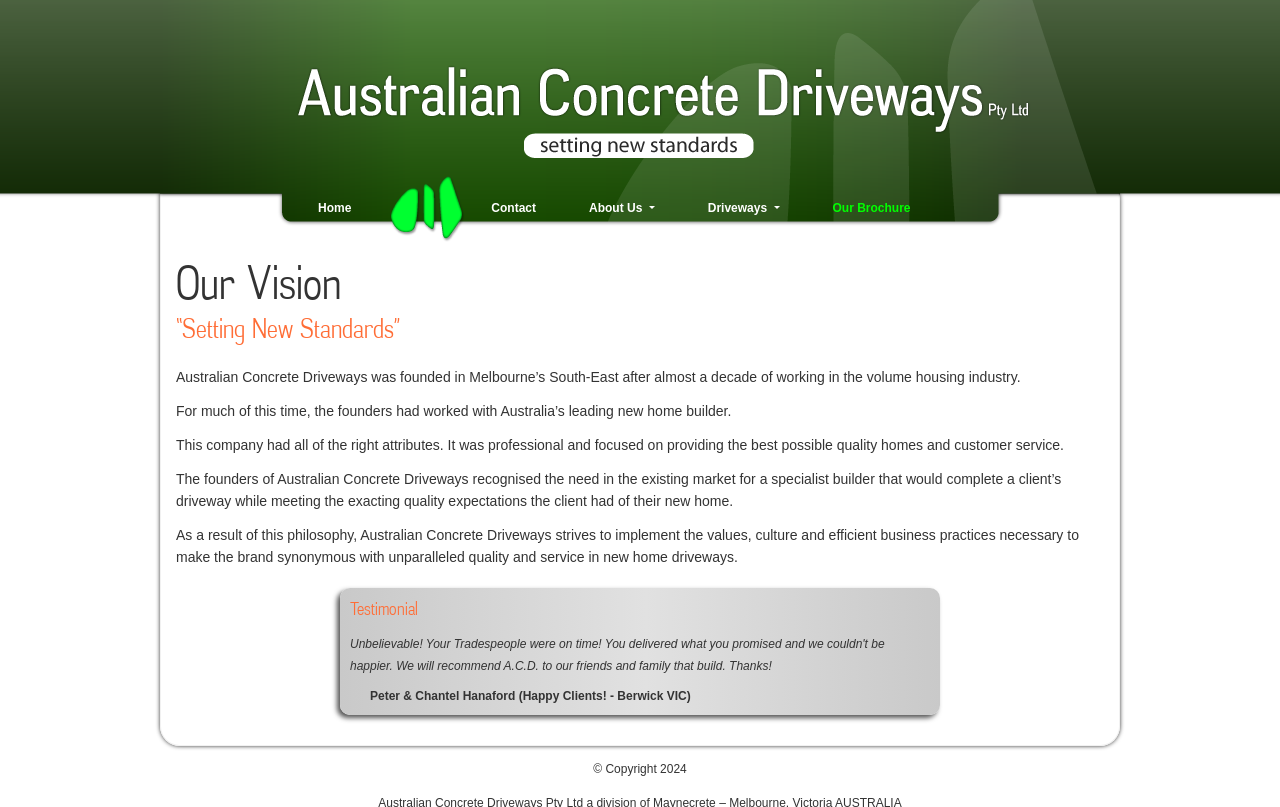Bounding box coordinates must be specified in the format (top-left x, top-left y, bottom-right x, bottom-right y). All values should be floating point numbers between 0 and 1. What are the bounding box coordinates of the UI element described as: Our Brochure

[0.644, 0.211, 0.746, 0.279]